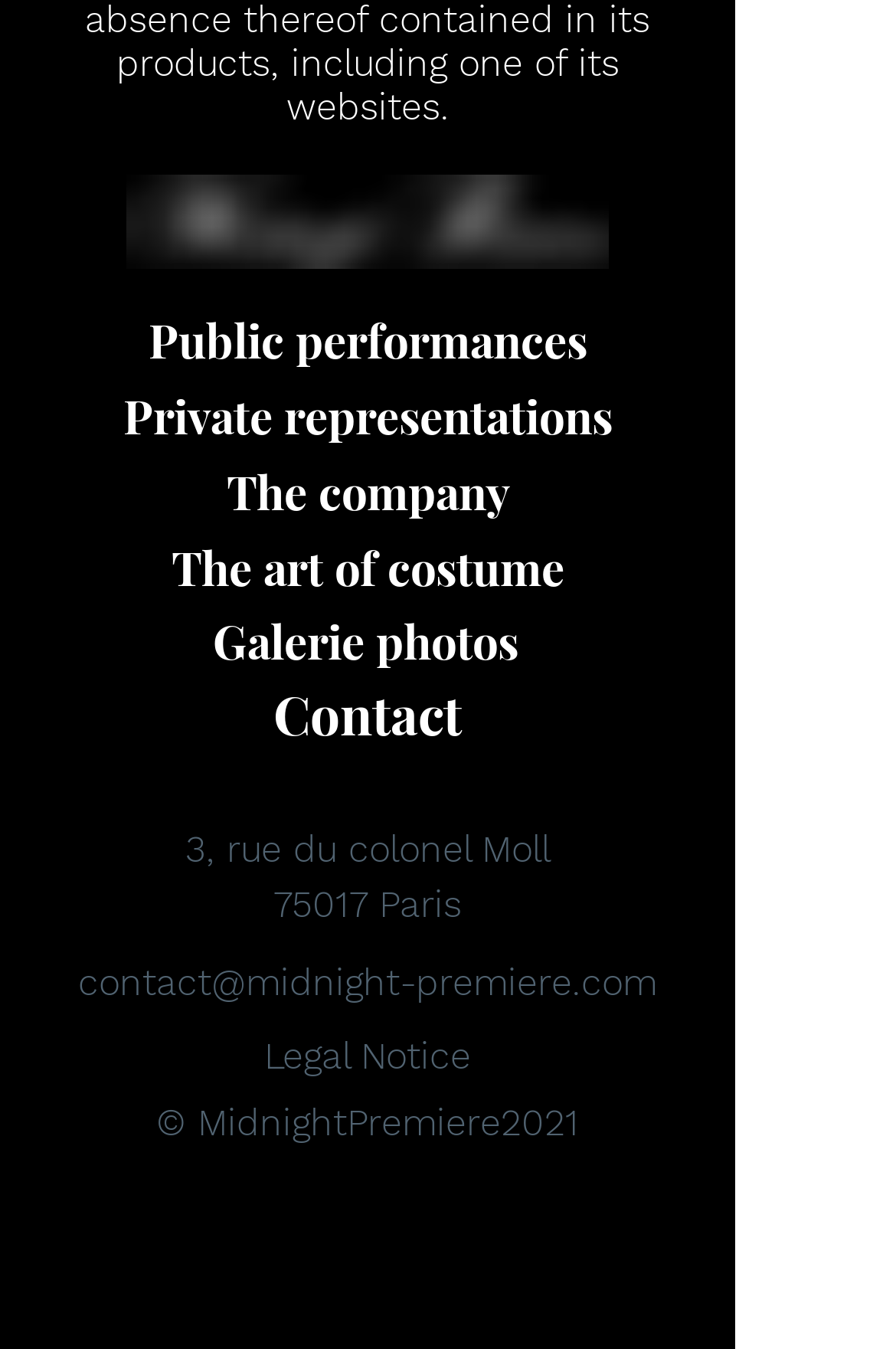Please identify the bounding box coordinates of the element that needs to be clicked to perform the following instruction: "Click on Public performances".

[0.165, 0.234, 0.655, 0.275]